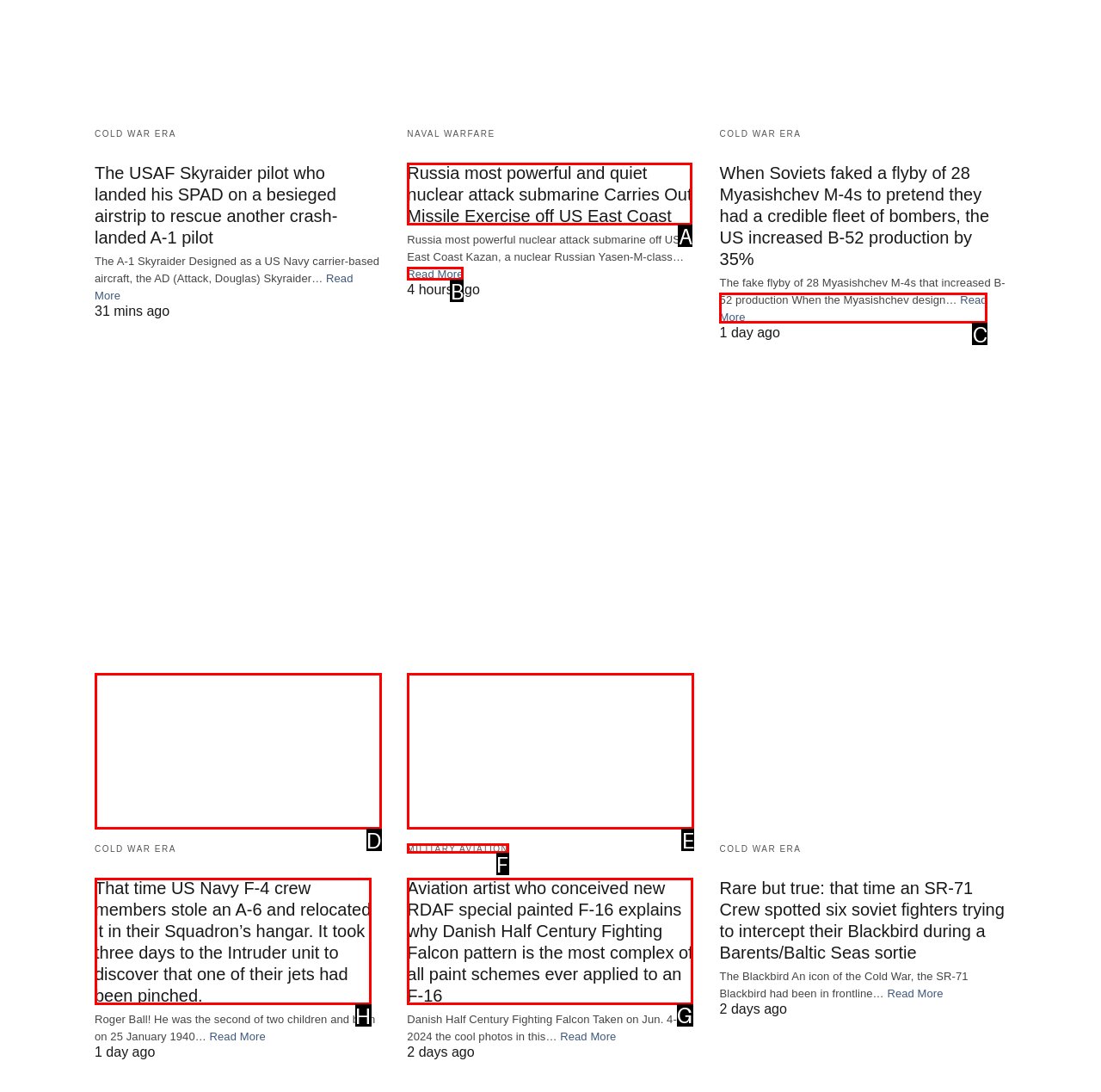Select the proper HTML element to perform the given task: Read about the aviation artist who conceived new RDAF special painted F-16 Answer with the corresponding letter from the provided choices.

G